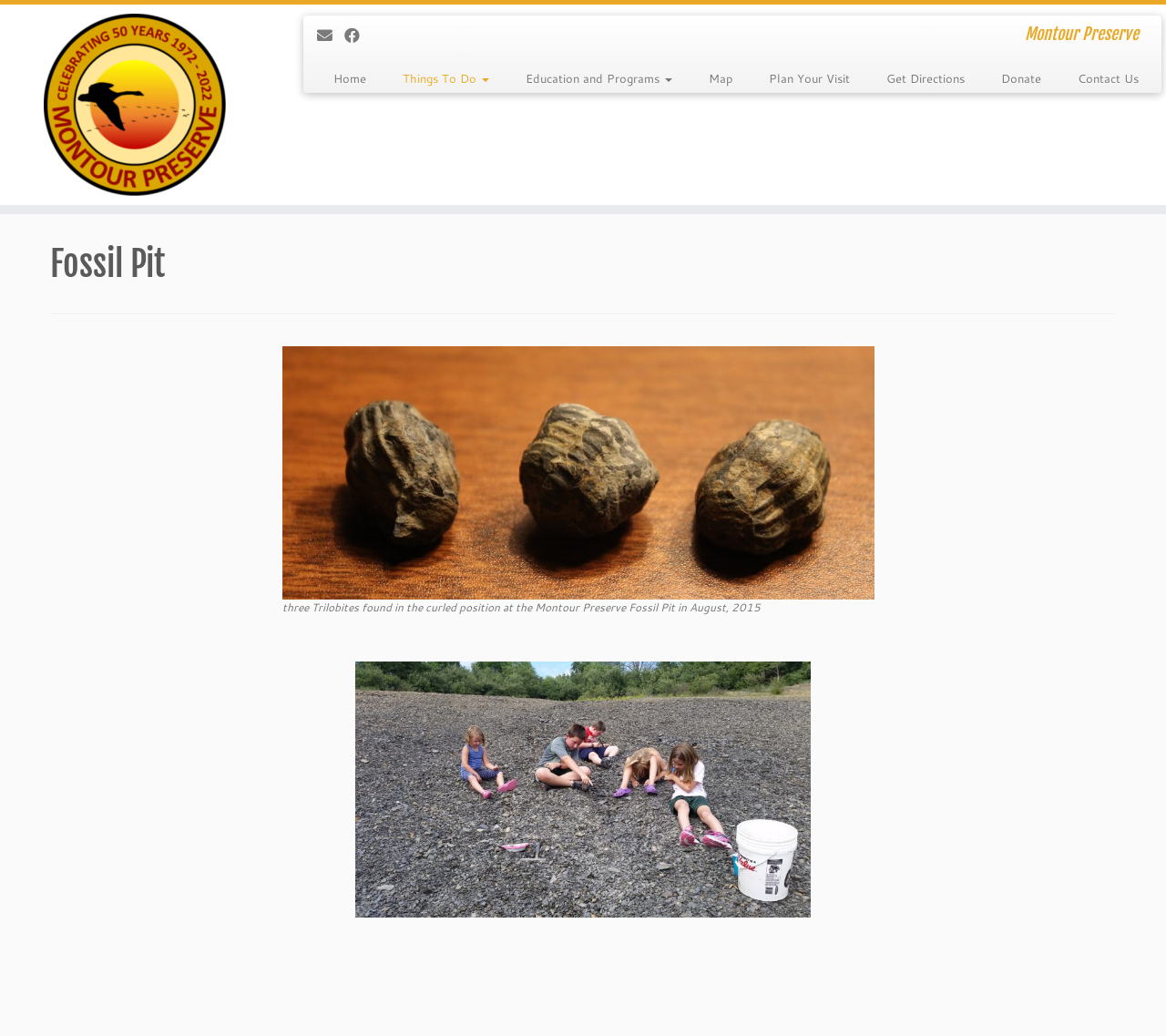Pinpoint the bounding box coordinates of the element that must be clicked to accomplish the following instruction: "follow us on Facebook". The coordinates should be in the format of four float numbers between 0 and 1, i.e., [left, top, right, bottom].

[0.295, 0.024, 0.319, 0.044]